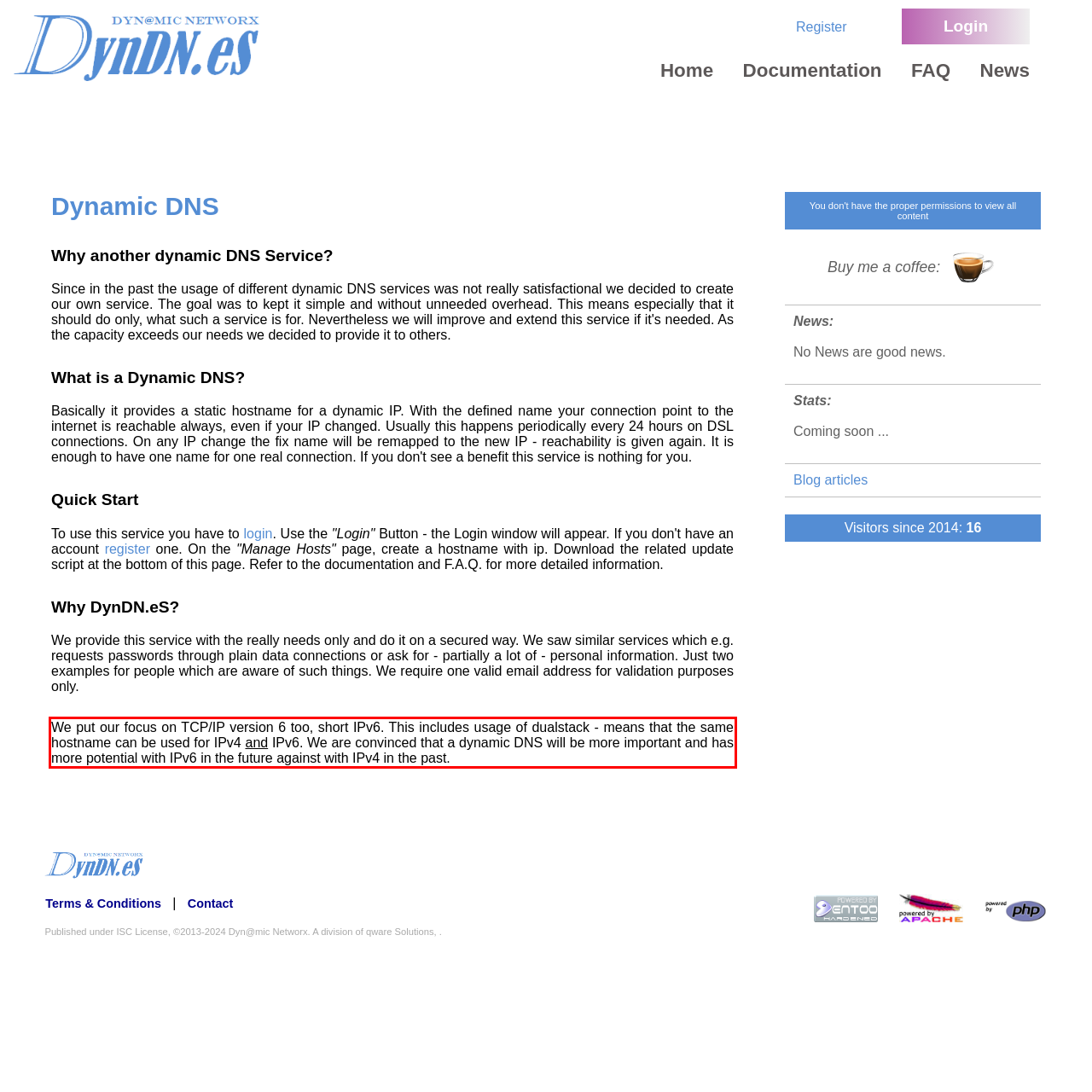You are looking at a screenshot of a webpage with a red rectangle bounding box. Use OCR to identify and extract the text content found inside this red bounding box.

We put our focus on TCP/IP version 6 too, short IPv6. This includes usage of dualstack - means that the same hostname can be used for IPv4 and IPv6. We are convinced that a dynamic DNS will be more important and has more potential with IPv6 in the future against with IPv4 in the past.